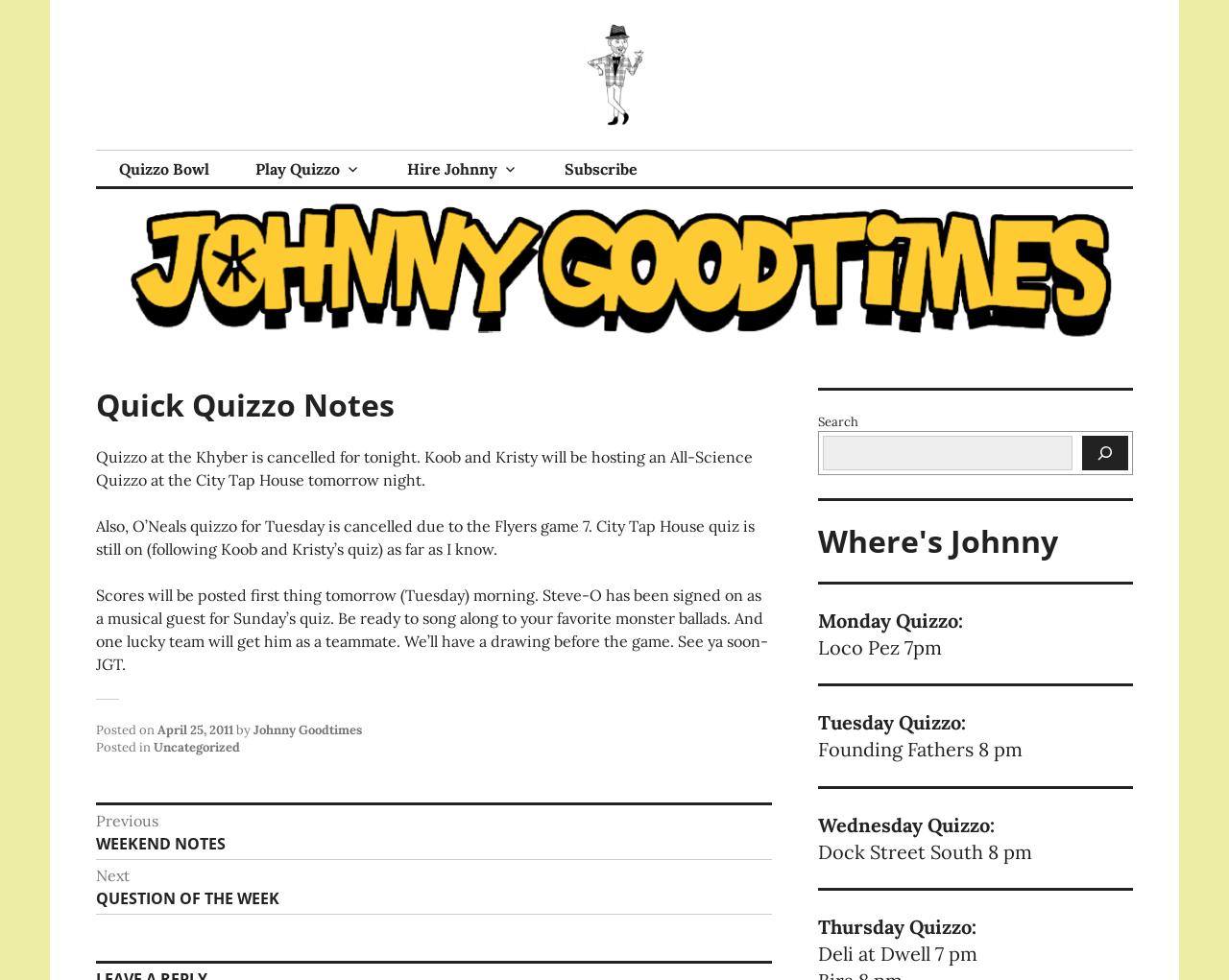Locate the bounding box coordinates of the UI element described by: "Johnny Goodtimes". Provide the coordinates as four float numbers between 0 and 1, formatted as [left, top, right, bottom].

[0.206, 0.737, 0.295, 0.753]